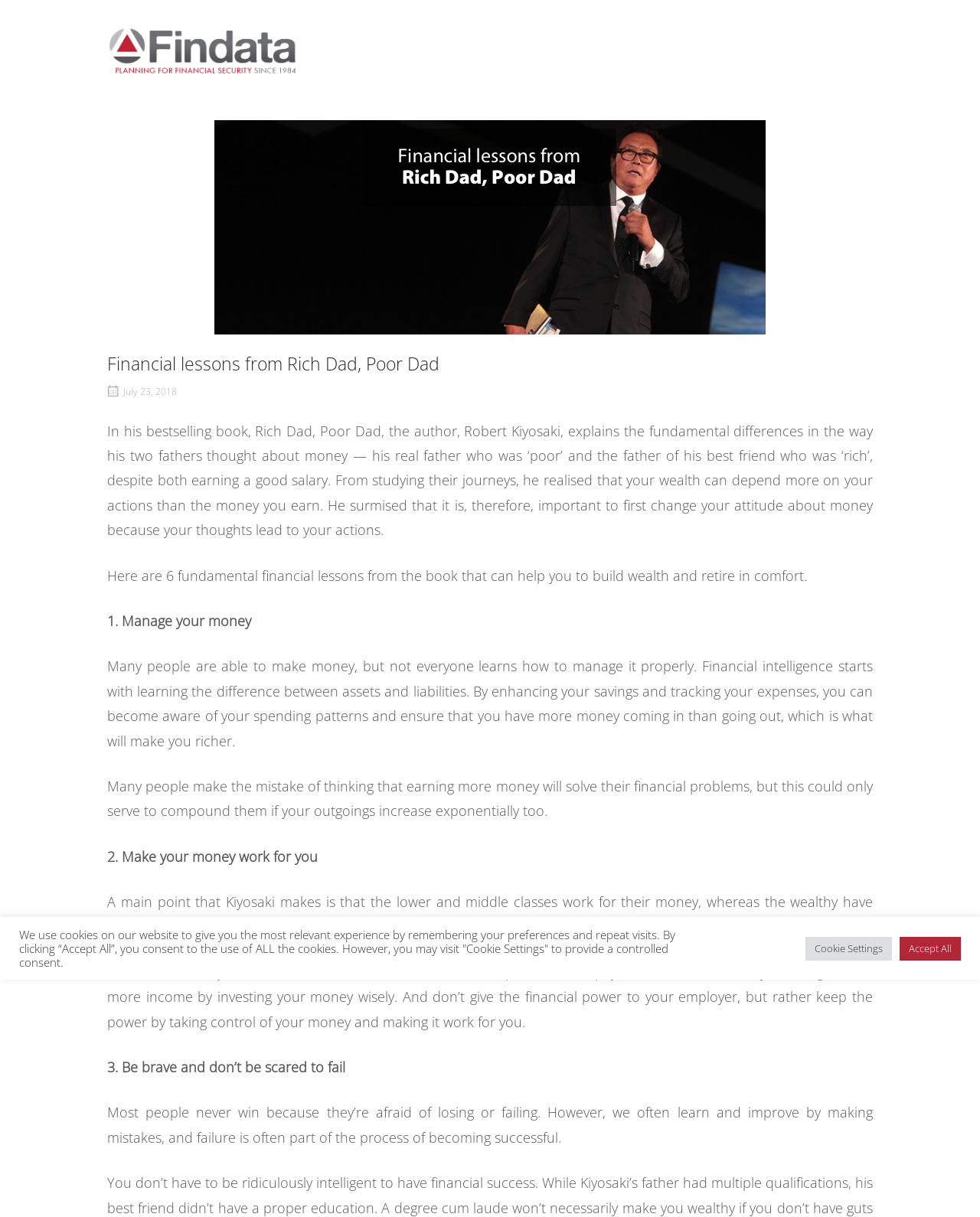What is the name of the book discussed on this webpage?
From the image, respond with a single word or phrase.

Rich Dad, Poor Dad